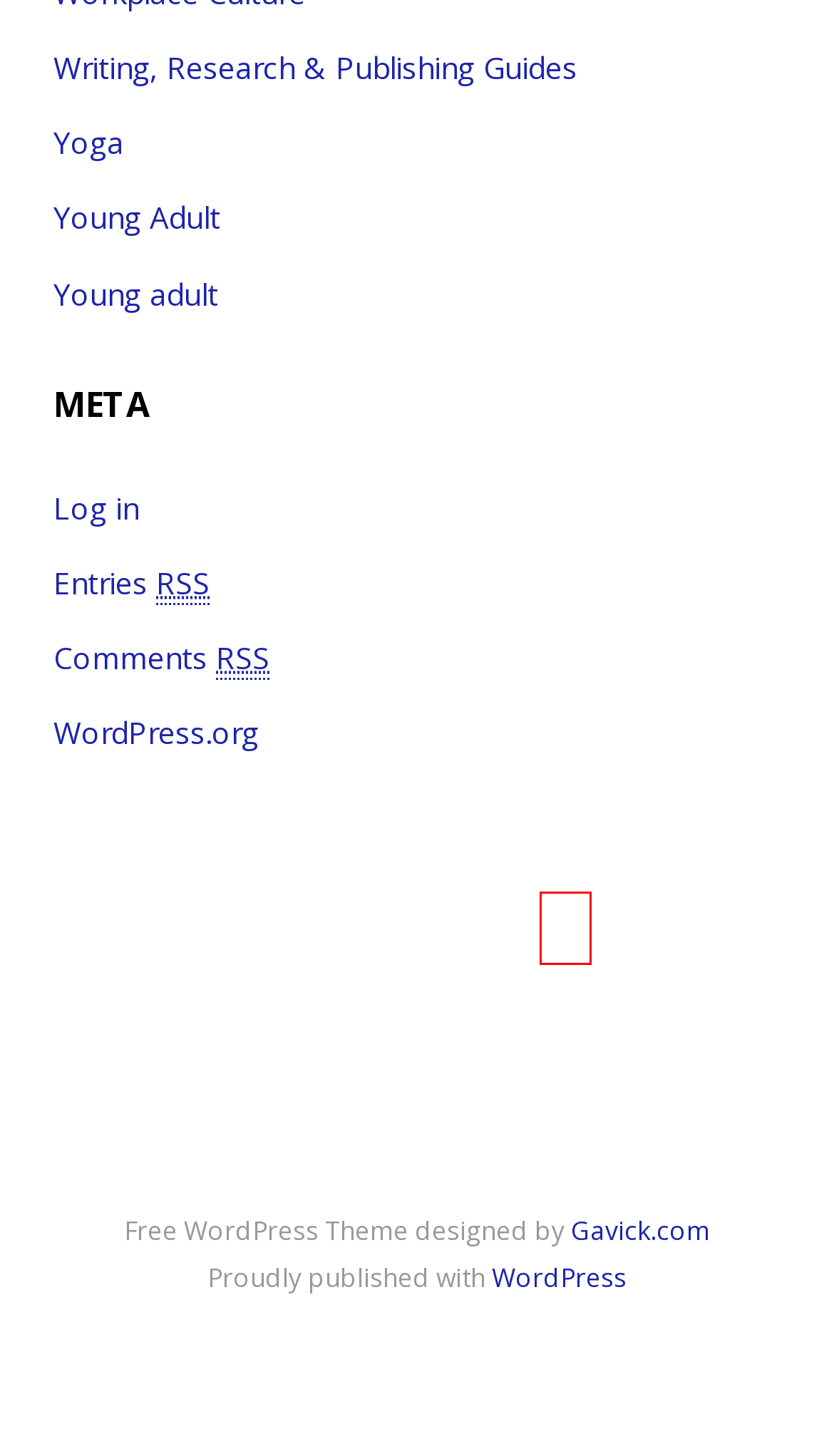Given a webpage screenshot with a red bounding box around a particular element, identify the best description of the new webpage that will appear after clicking on the element inside the red bounding box. Here are the candidates:
A. Log In ‹ KindleBooksPromotion — WordPress
B. Young adult Archives - KindleBooksPromotion
C. Science Fiction - KindleBooksPromotion
D. Cooking - KindleBooksPromotion
E. Sample Page - KindleBooksPromotion
F. Cart - KindleBooksPromotion
G. Checkout - KindleBooksPromotion
H. Yoga Archives - KindleBooksPromotion

E